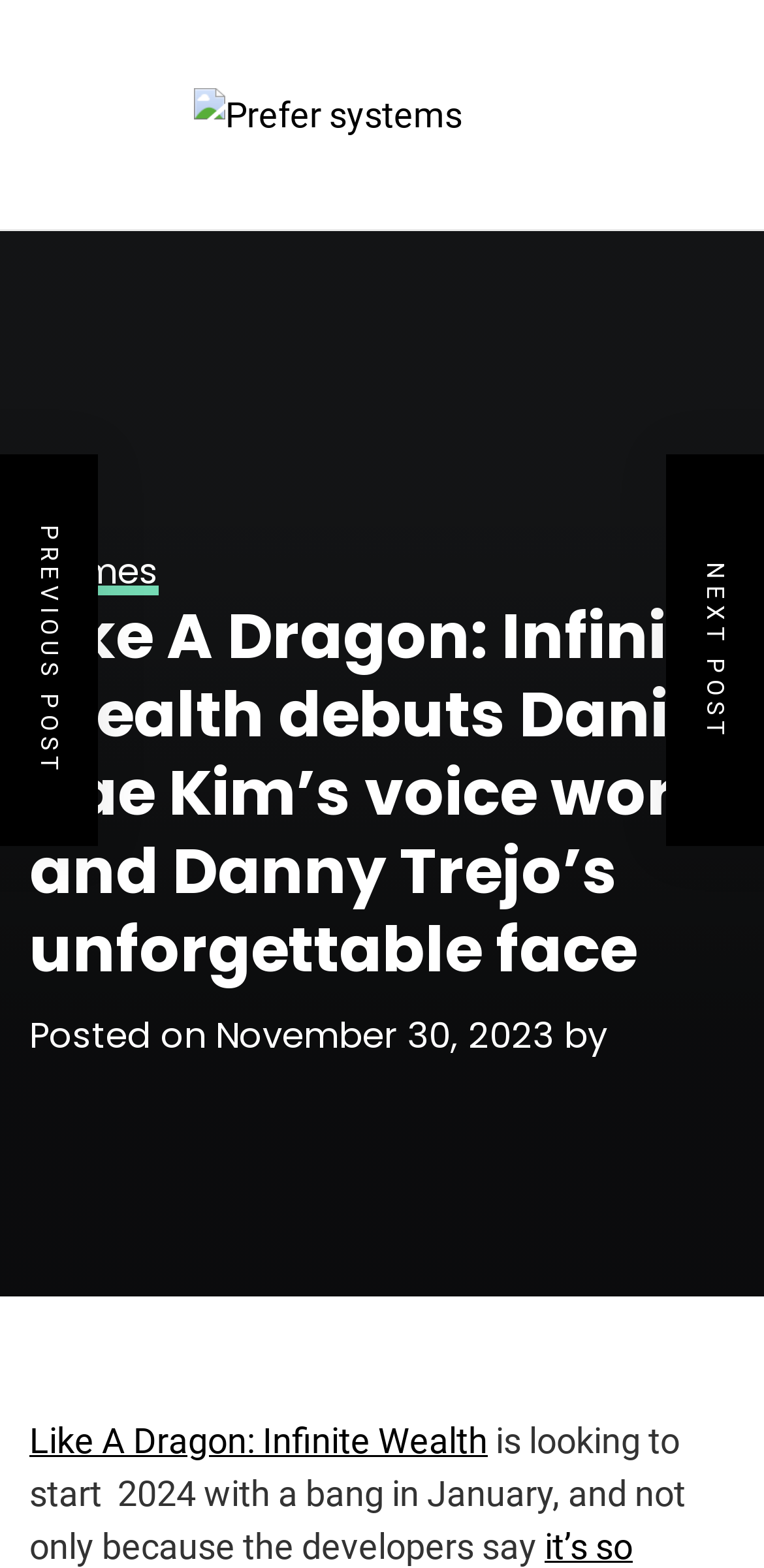Respond to the following question with a brief word or phrase:
What is the category of the article?

Games